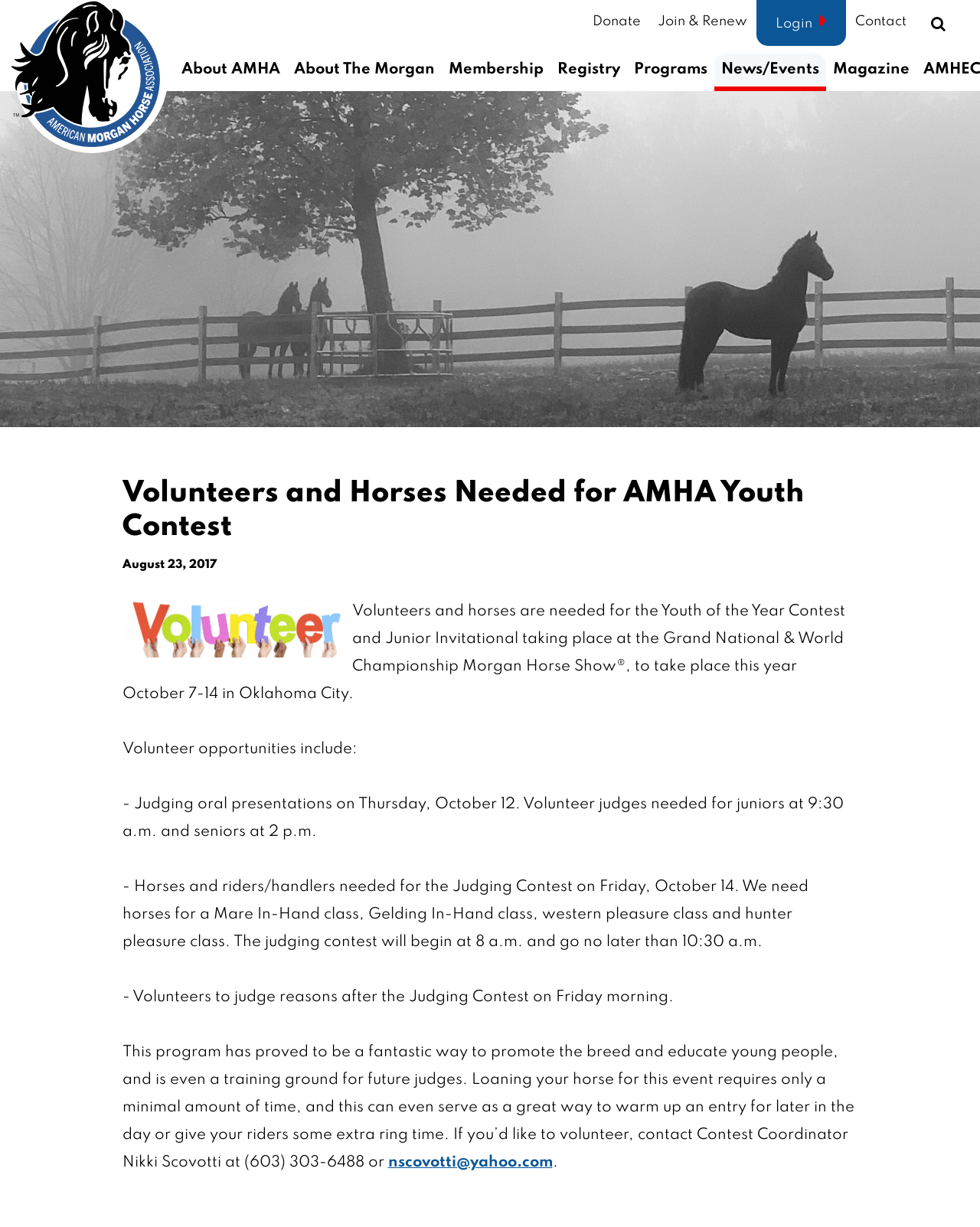Please determine the bounding box coordinates of the element to click in order to execute the following instruction: "View profile of ssilver33". The coordinates should be four float numbers between 0 and 1, specified as [left, top, right, bottom].

None